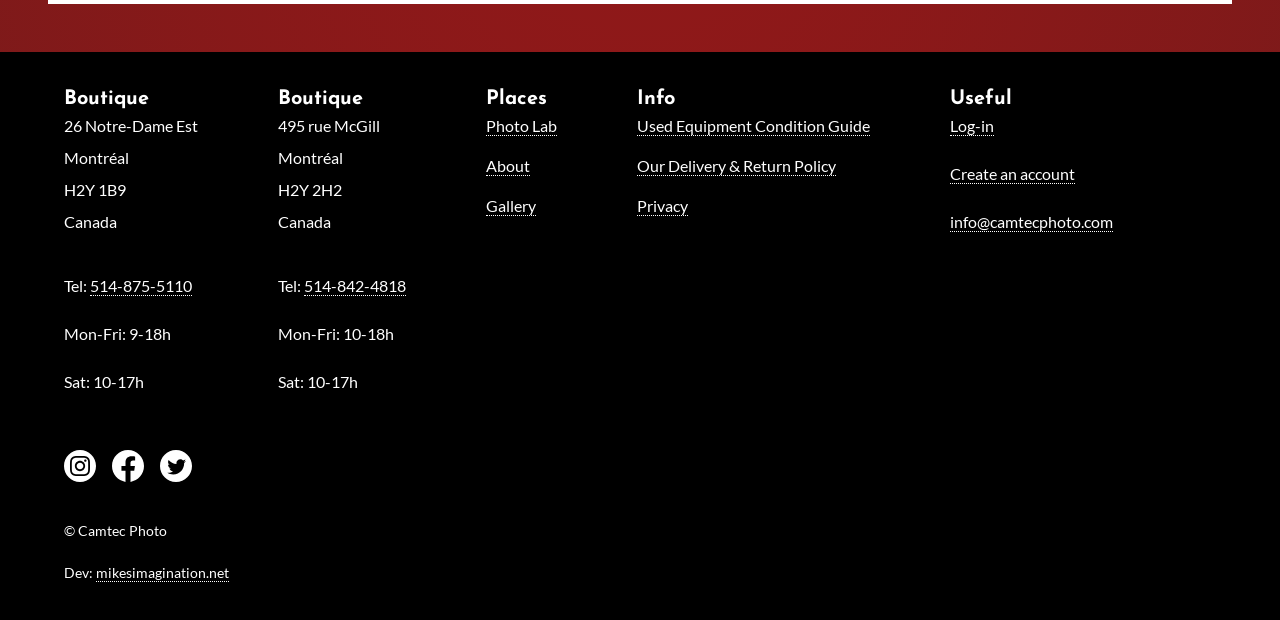Reply to the question below using a single word or brief phrase:
What is the name of the social media platform with an icon at the top-left?

Instagram